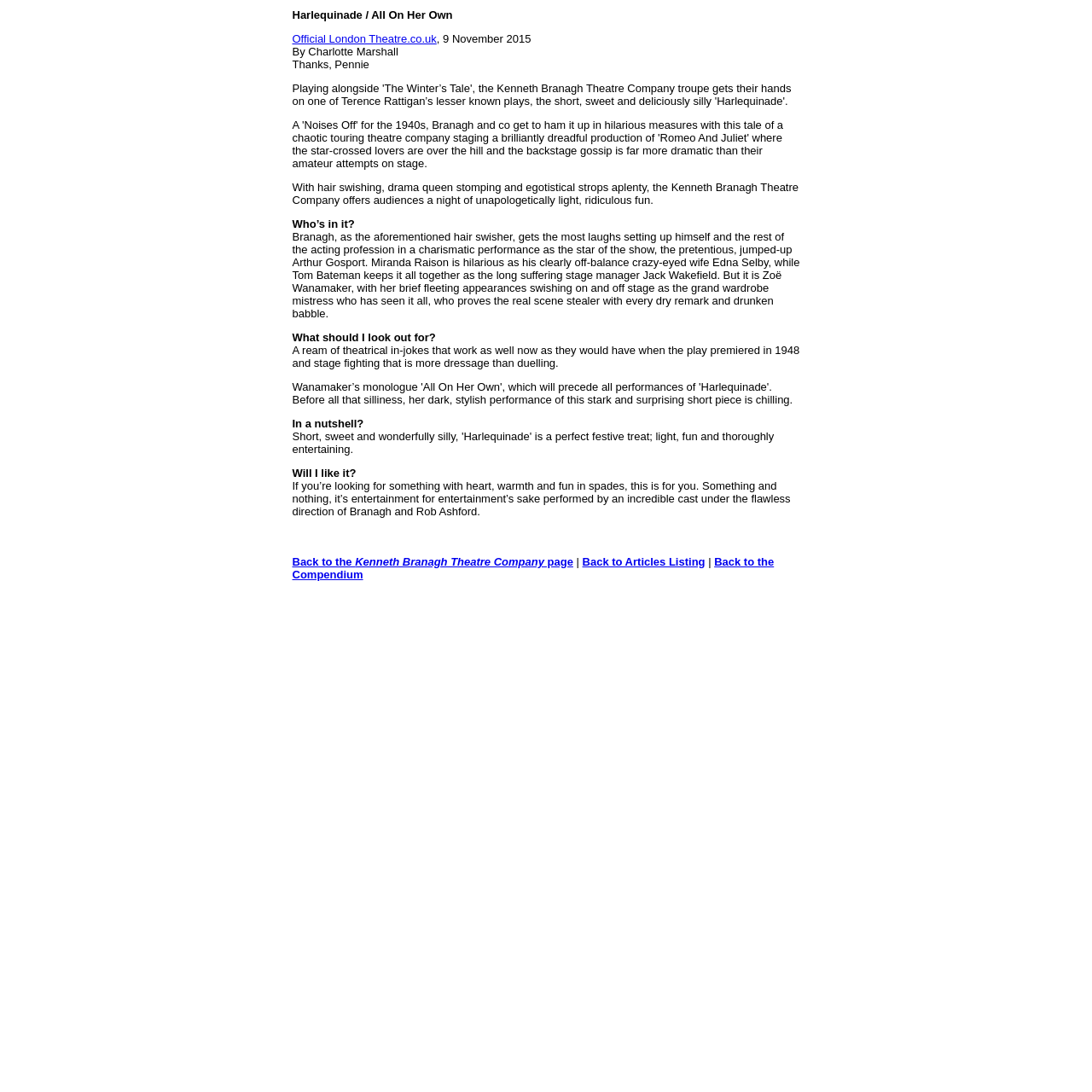Determine the bounding box coordinates for the UI element matching this description: "Back to Articles Listing".

[0.533, 0.509, 0.646, 0.52]